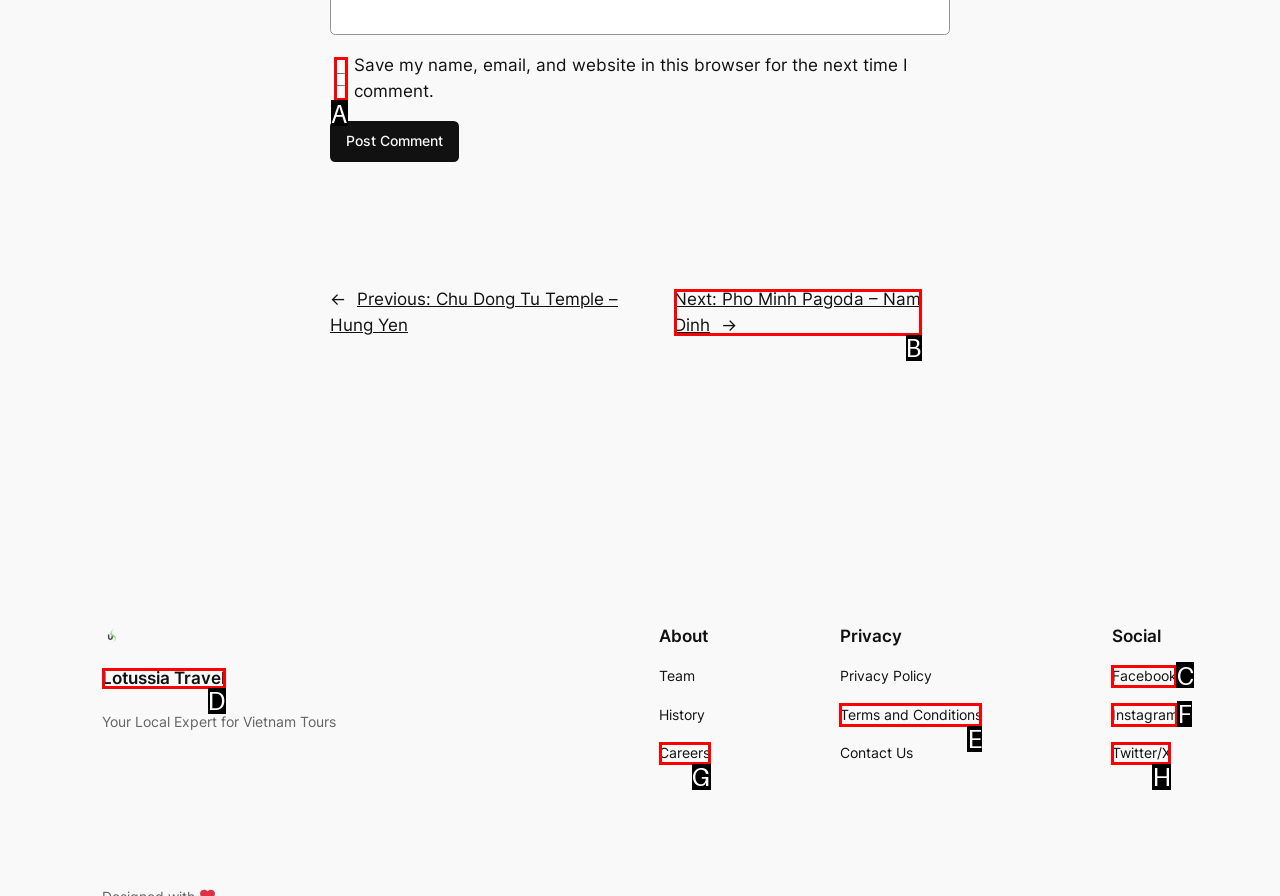Looking at the description: Terms and Conditions, identify which option is the best match and respond directly with the letter of that option.

E